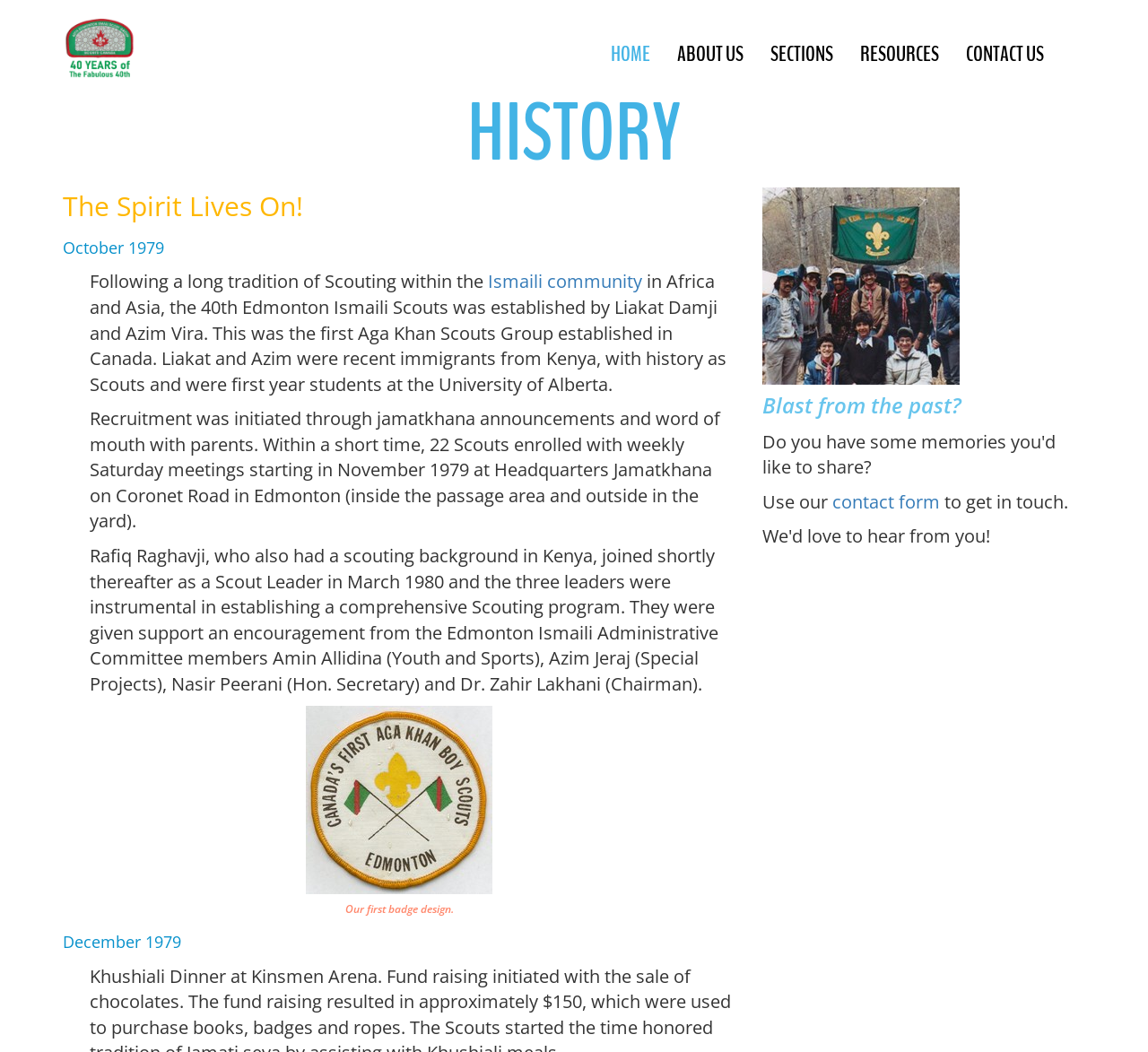Find the bounding box coordinates of the element to click in order to complete this instruction: "Click the HOME link". The bounding box coordinates must be four float numbers between 0 and 1, denoted as [left, top, right, bottom].

[0.52, 0.031, 0.578, 0.072]